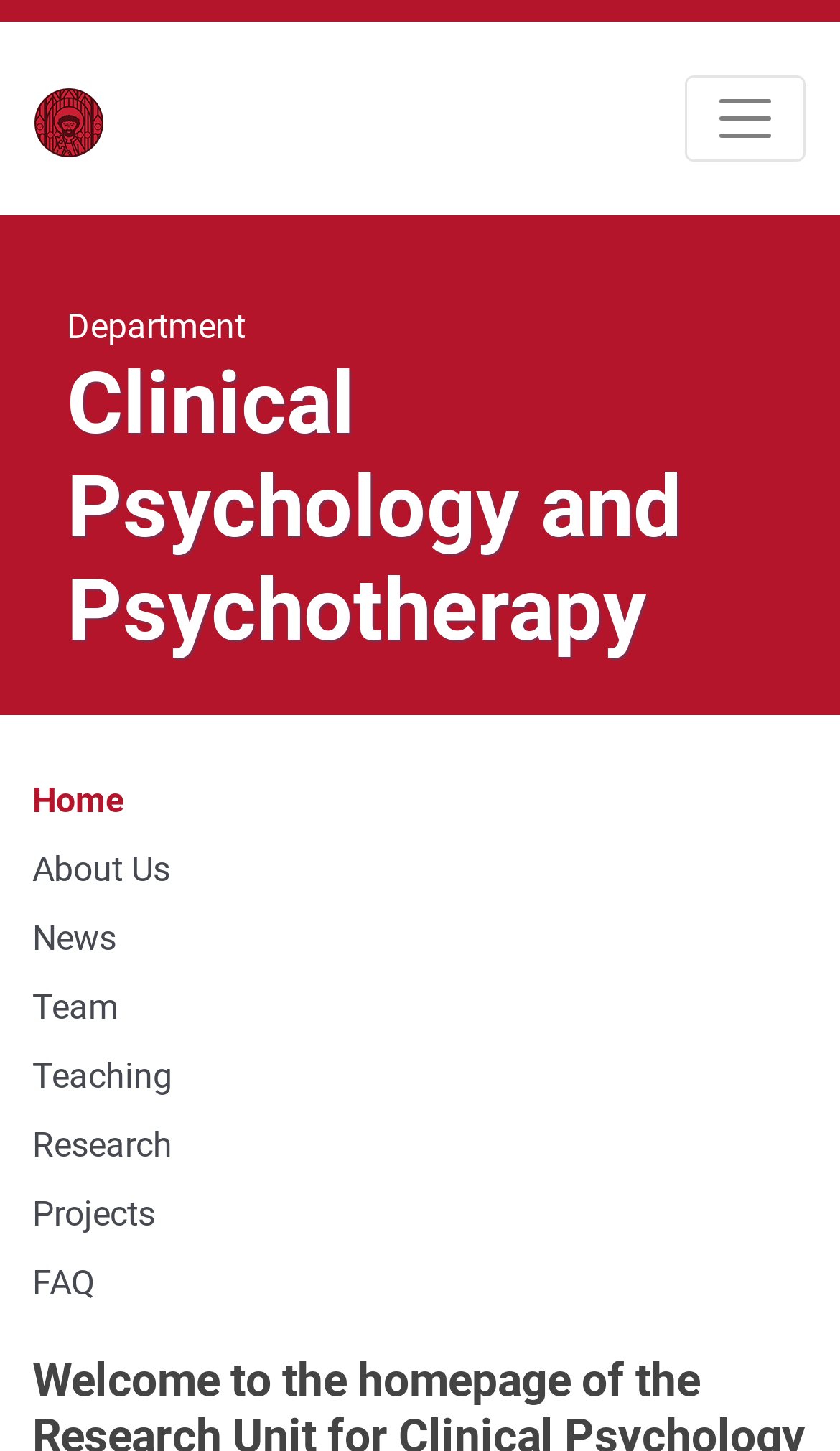Describe every aspect of the webpage comprehensively.

The webpage is about Clinical Psychology and Psychotherapy at the Institute of Psychology at Heidelberg University. At the top left corner, there is a logo of the Psychological Institute. To the right of the logo, there is a toggle navigation button. Below the logo and the button, there is a heading that reads "Clinical Psychology and Psychotherapy" which spans almost the entire width of the page.

Below the heading, there are several links arranged vertically, including "Home", "About Us", "News", "Team", "Teaching", "Research", "Projects", and "FAQ". These links are aligned to the left and take up a small portion of the page width. Above these links, there is a static text "Department" which is centered above the links.

The overall structure of the webpage is simple and easy to navigate, with a clear hierarchy of elements. The logo and the toggle navigation button are positioned at the top, followed by the main heading, and then the links.